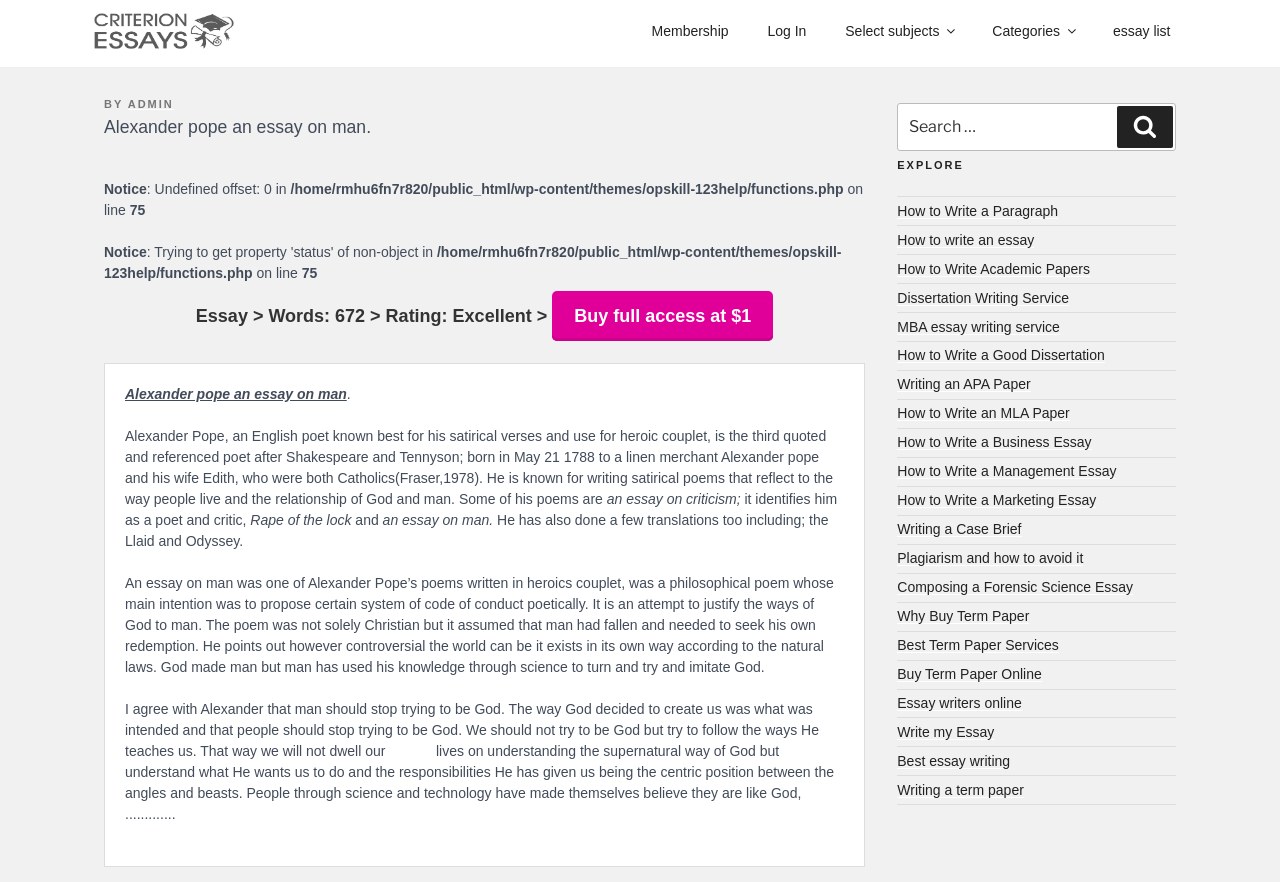What is the rating of the essay?
Examine the screenshot and reply with a single word or phrase.

Excellent